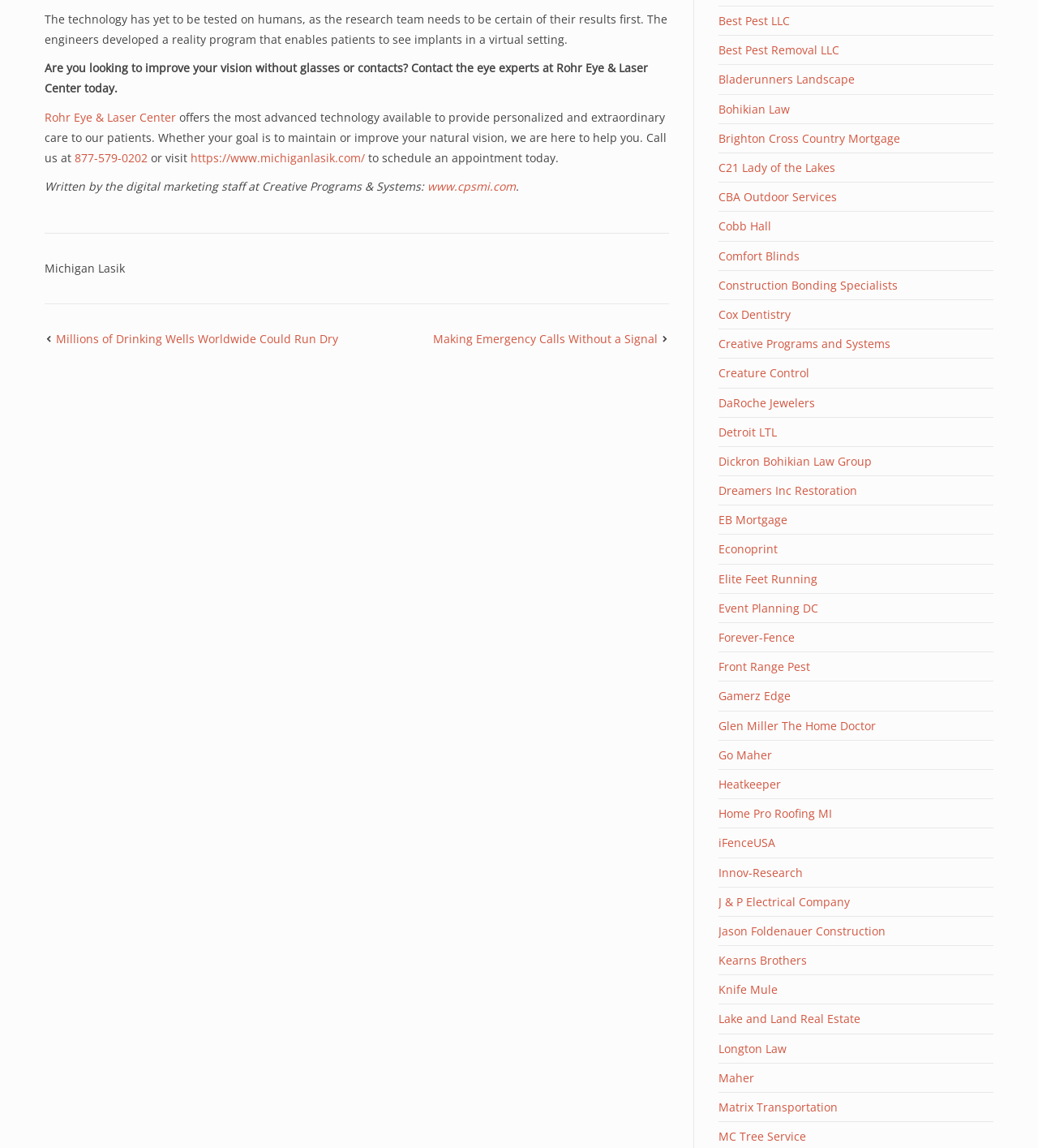Identify the bounding box for the UI element that is described as follows: "www.cpsmi.com".

[0.412, 0.156, 0.497, 0.169]